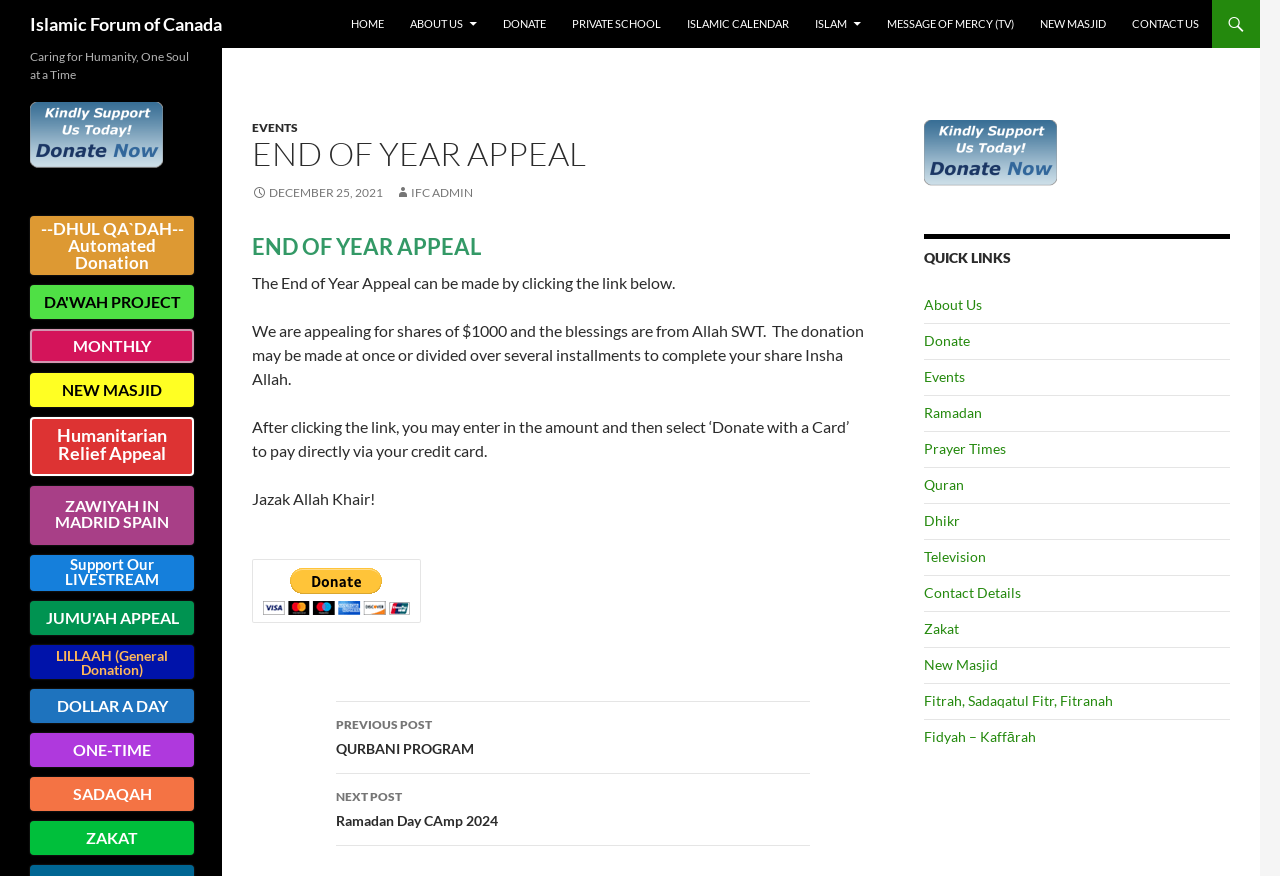Locate the bounding box coordinates of the element's region that should be clicked to carry out the following instruction: "Read the 'END OF YEAR APPEAL' article". The coordinates need to be four float numbers between 0 and 1, i.e., [left, top, right, bottom].

[0.197, 0.155, 0.675, 0.196]